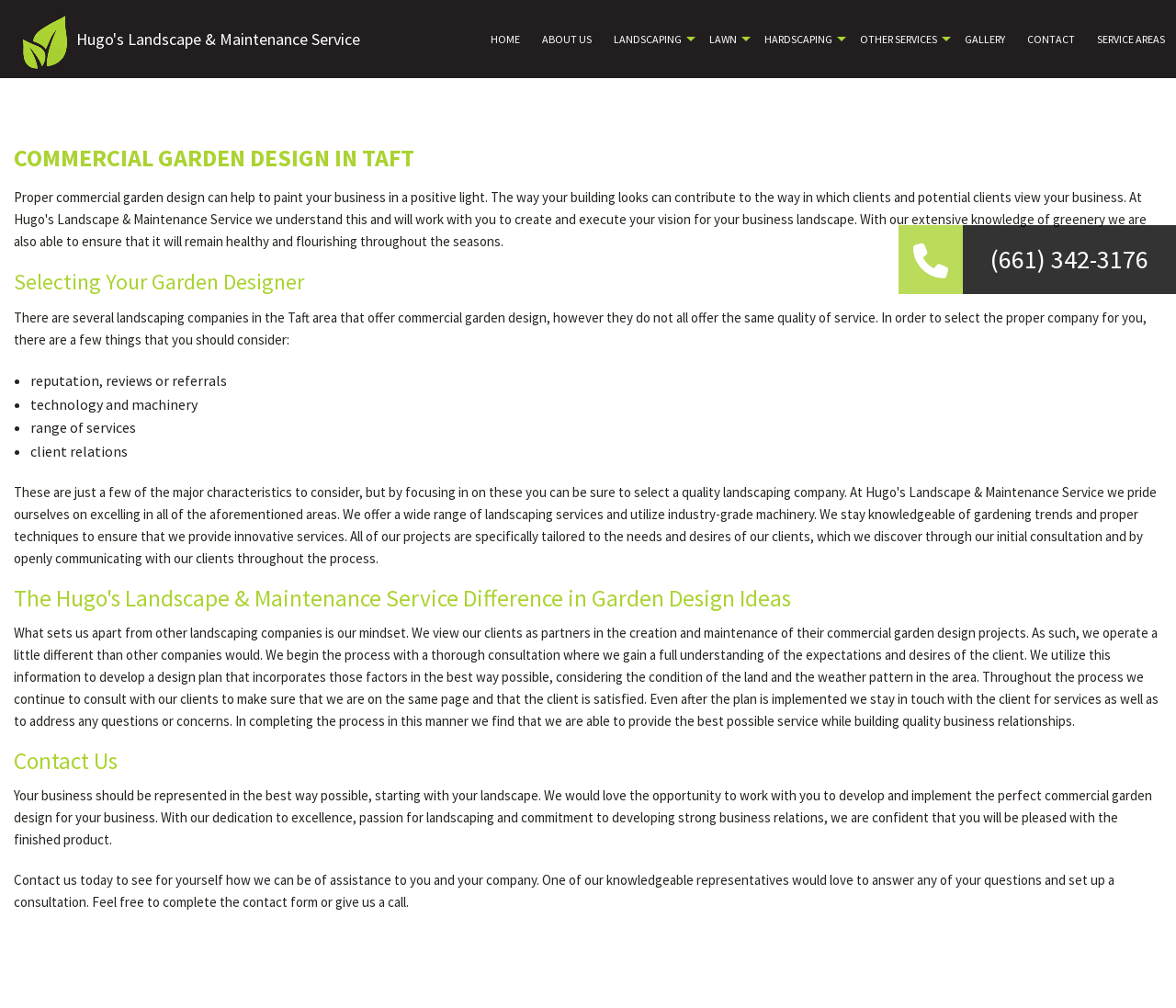Locate the bounding box coordinates of the region to be clicked to comply with the following instruction: "Learn more about 'COMMERCIAL GARDEN DESIGN IN TAFT'". The coordinates must be four float numbers between 0 and 1, in the form [left, top, right, bottom].

[0.012, 0.141, 0.988, 0.171]